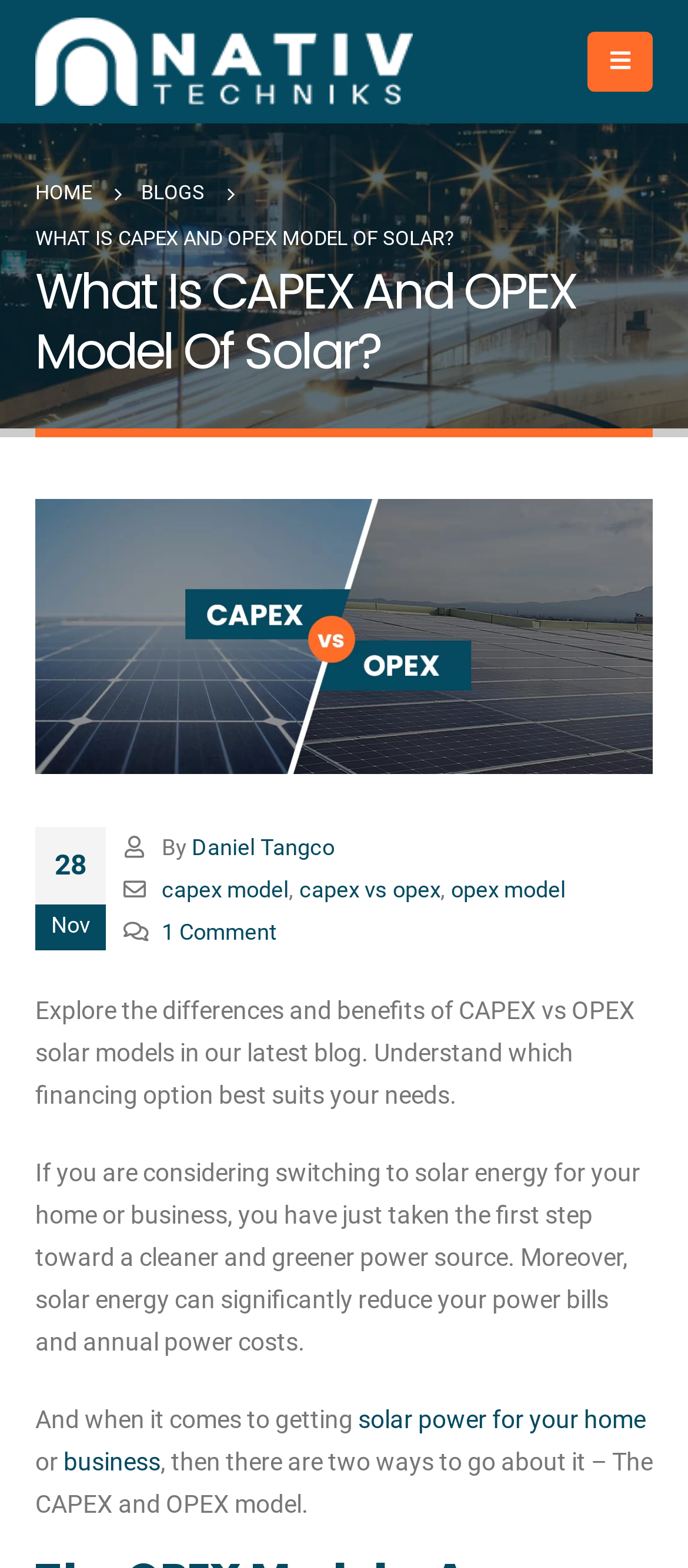What is the company name in the top-left corner?
Based on the image, answer the question with as much detail as possible.

By looking at the top-left corner of the webpage, I see a link and an image with the same text 'NATIV Techniks Inc.', which suggests that it is the company name.